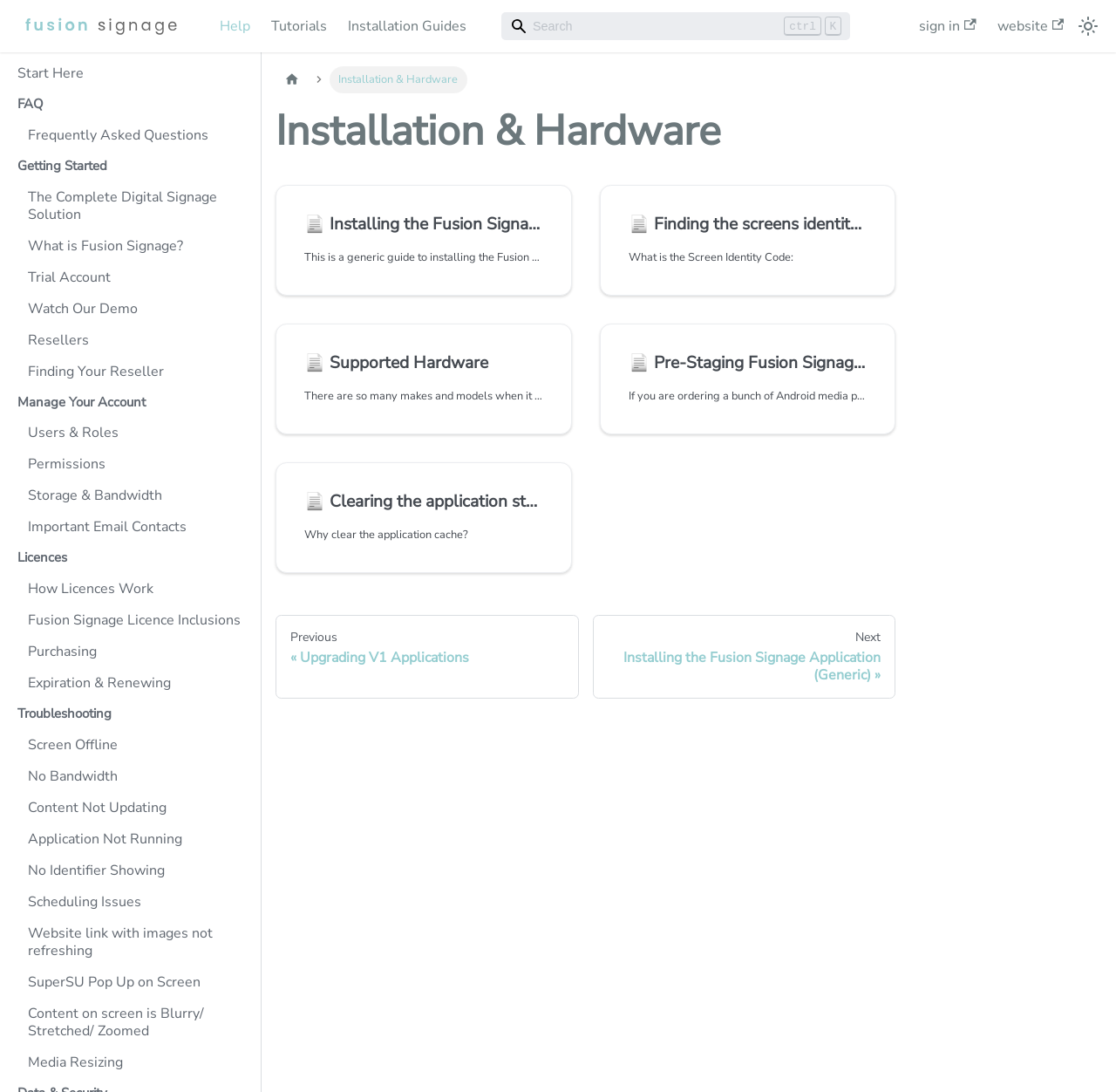Using the element description: "How Licences Work", determine the bounding box coordinates for the specified UI element. The coordinates should be four float numbers between 0 and 1, [left, top, right, bottom].

[0.016, 0.526, 0.229, 0.552]